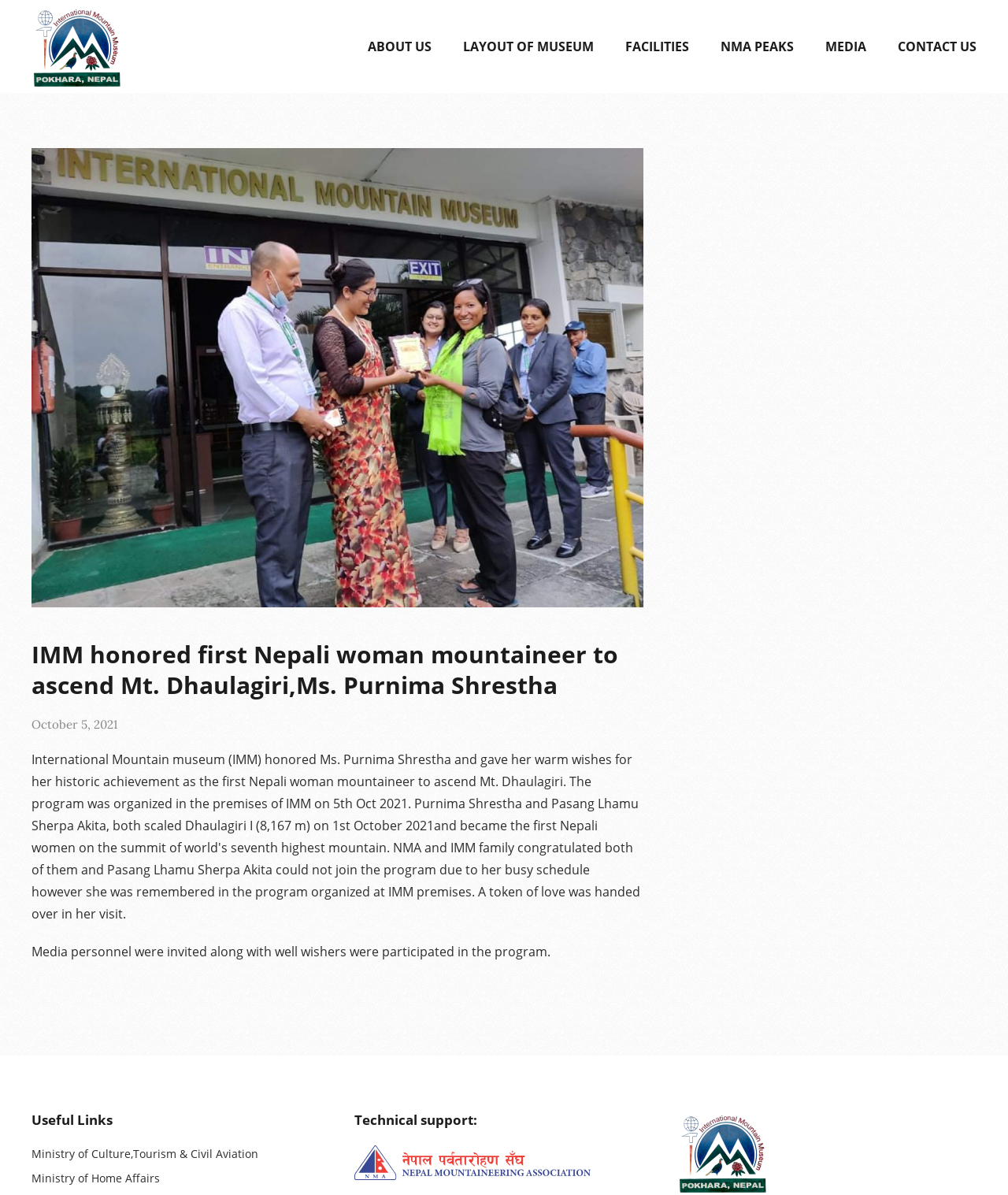Determine the bounding box coordinates for the area you should click to complete the following instruction: "view Ministry of Culture,Tourism & Civil Aviation".

[0.031, 0.959, 0.256, 0.971]